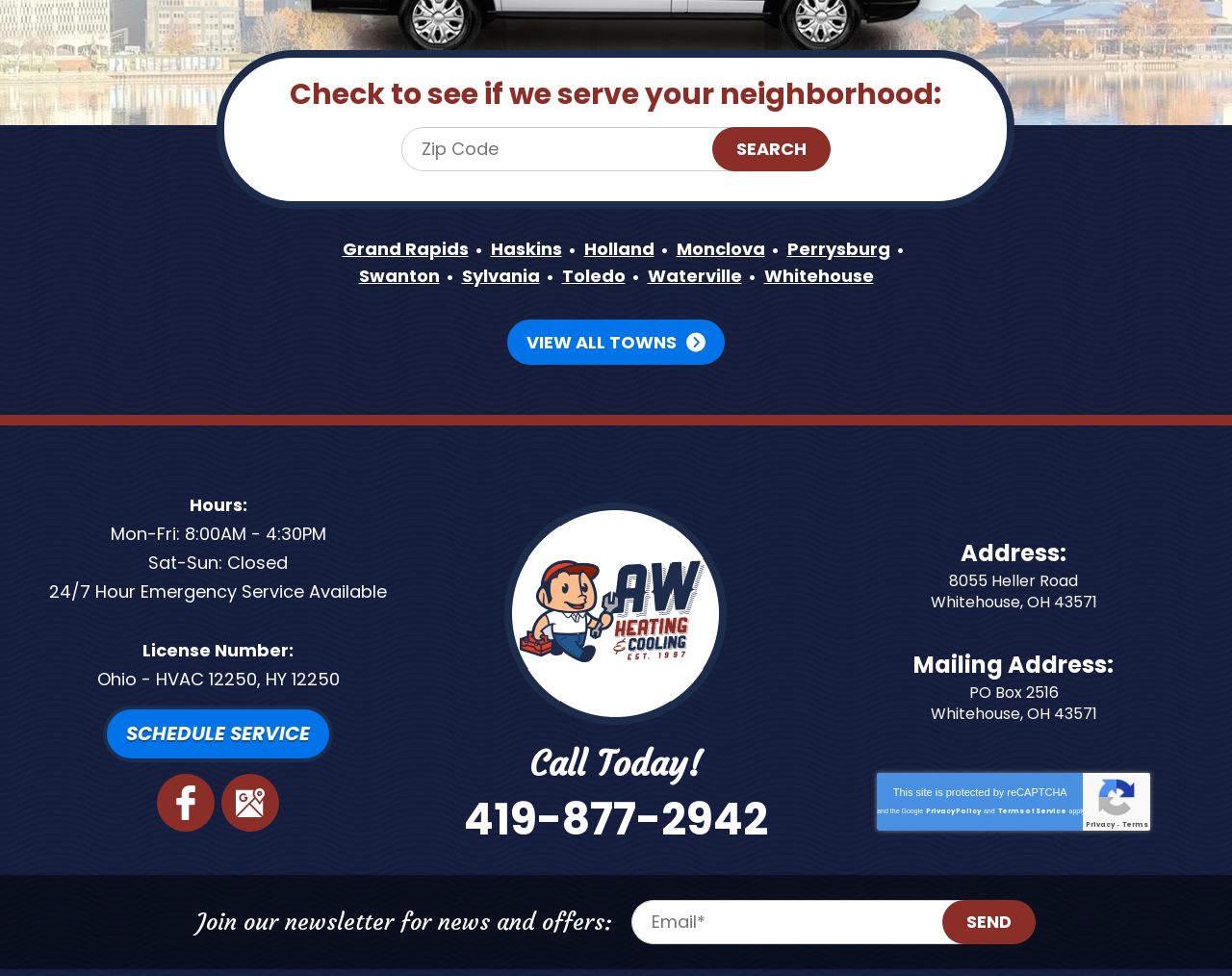Locate the bounding box coordinates of the UI element described by: "Grand Rapids". Provide the coordinates as four float numbers between 0 and 1, formatted as [left, top, right, bottom].

[0.278, 0.242, 0.38, 0.267]